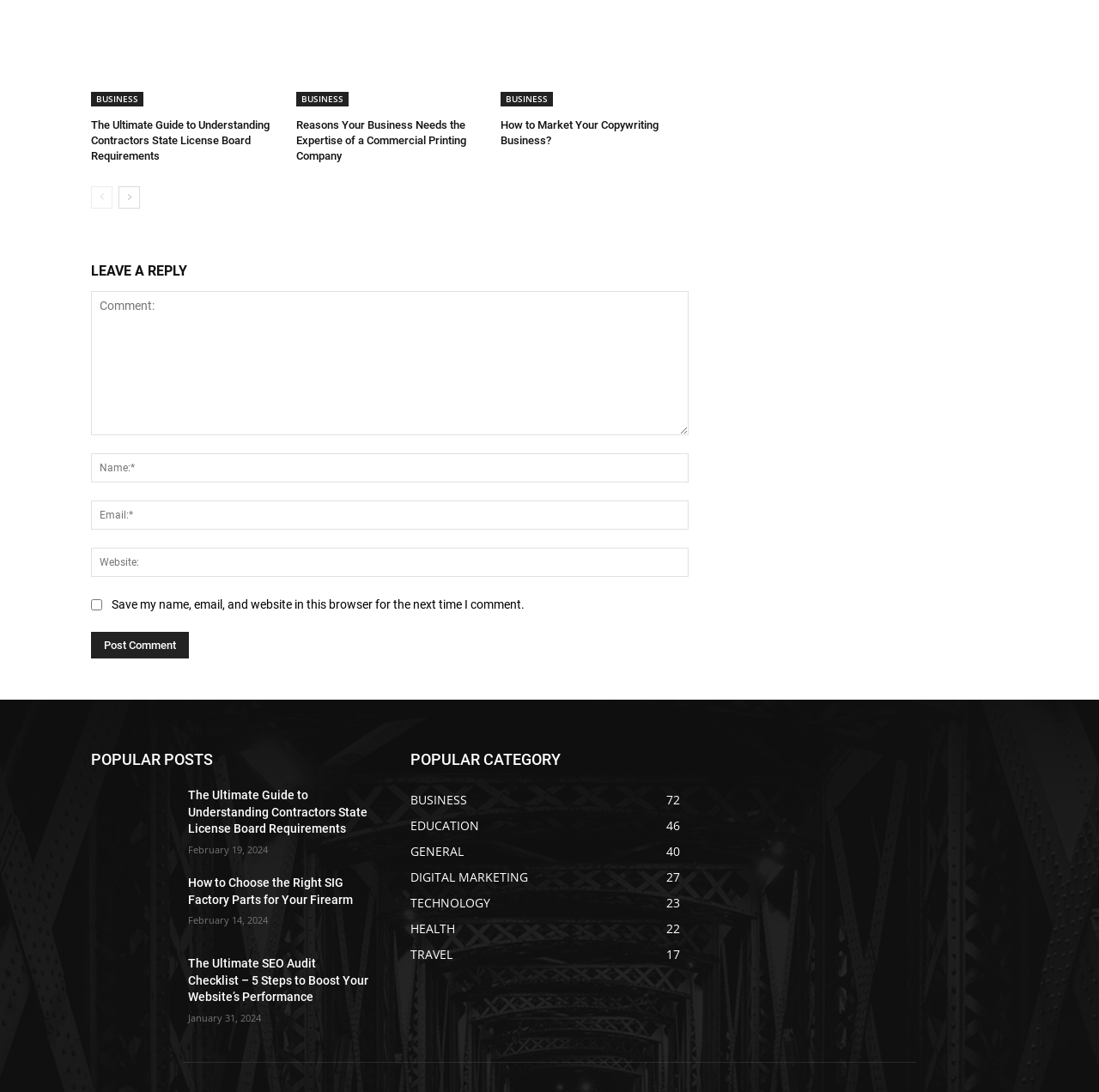Determine the bounding box coordinates of the section I need to click to execute the following instruction: "Click on the 'The Ultimate Guide to Understanding Contractors State License Board Requirements' link". Provide the coordinates as four float numbers between 0 and 1, i.e., [left, top, right, bottom].

[0.083, 0.721, 0.159, 0.775]